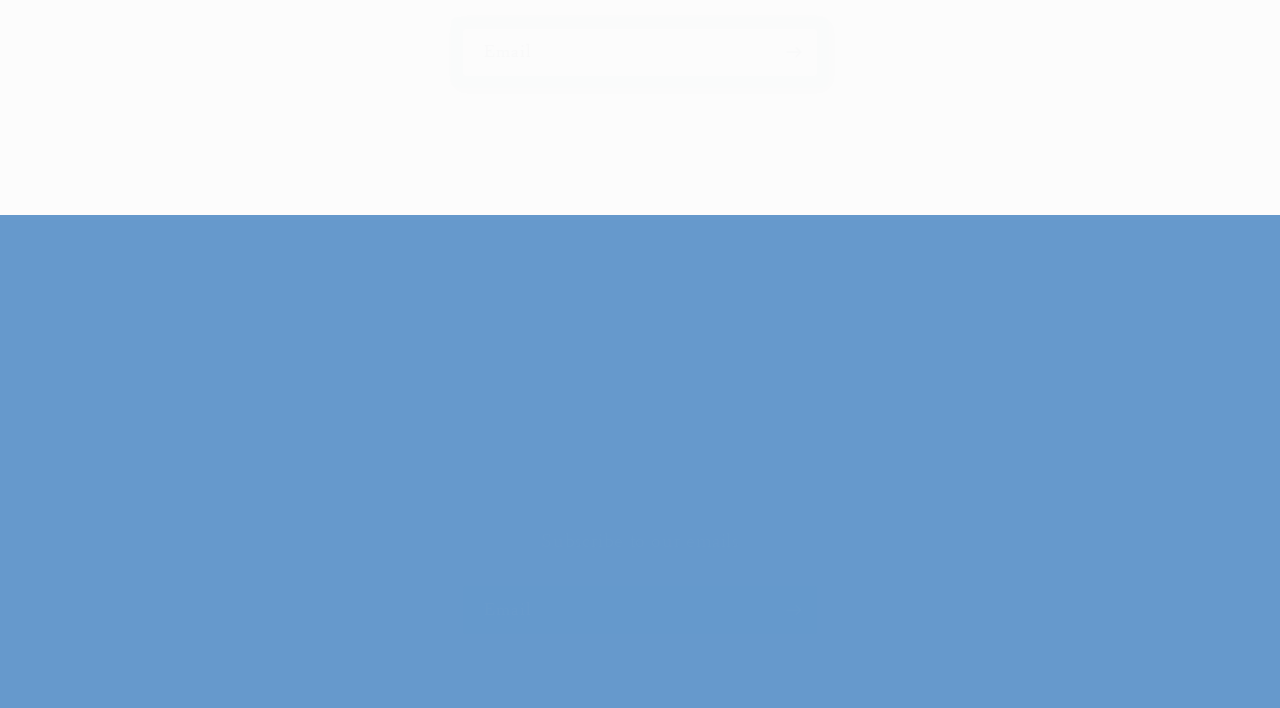Please specify the bounding box coordinates of the clickable section necessary to execute the following command: "Enter email address again".

[0.362, 0.828, 0.638, 0.895]